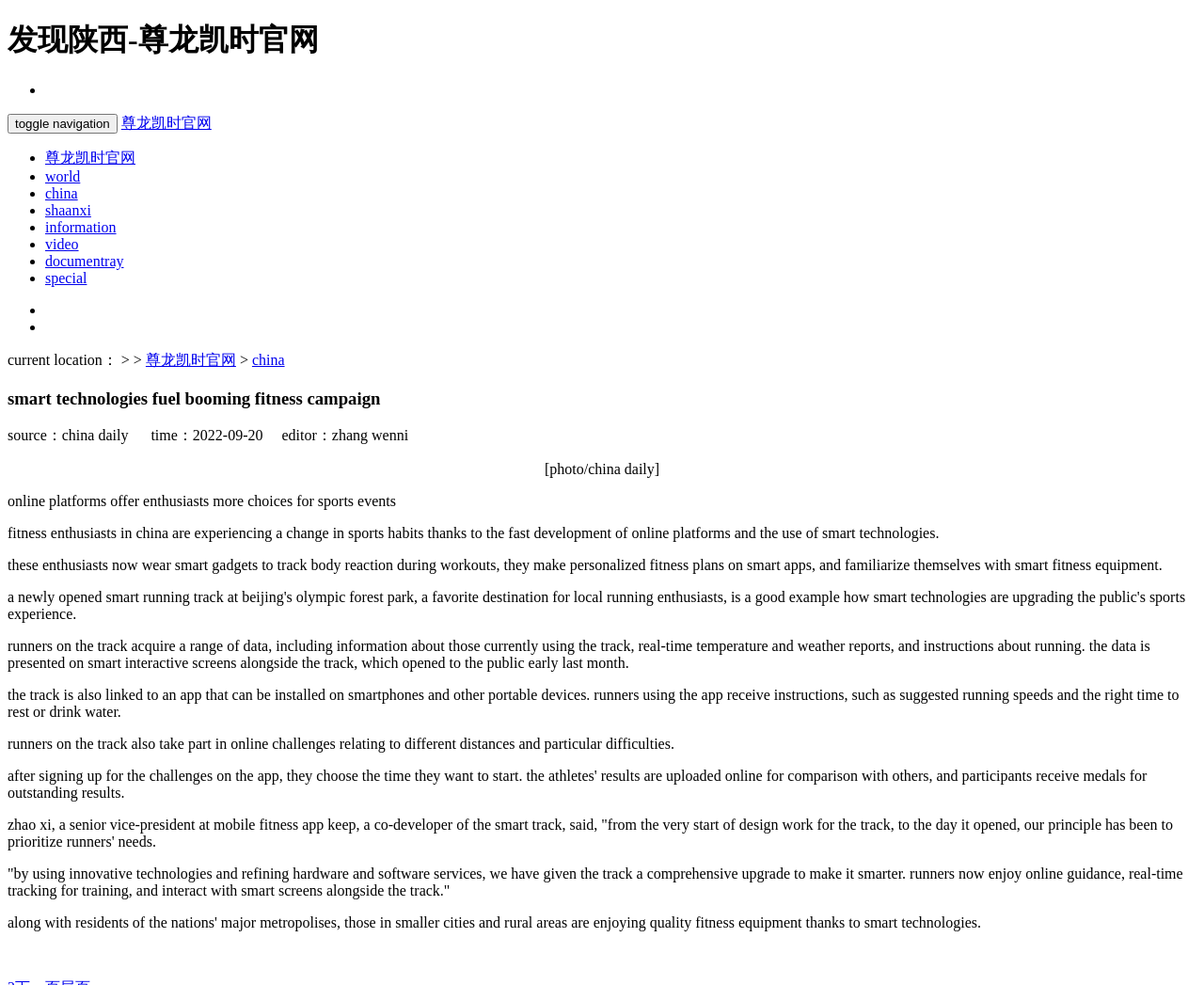Predict the bounding box coordinates of the area that should be clicked to accomplish the following instruction: "Visit 尊龙凯时官网". The bounding box coordinates should consist of four float numbers between 0 and 1, i.e., [left, top, right, bottom].

[0.101, 0.116, 0.176, 0.133]